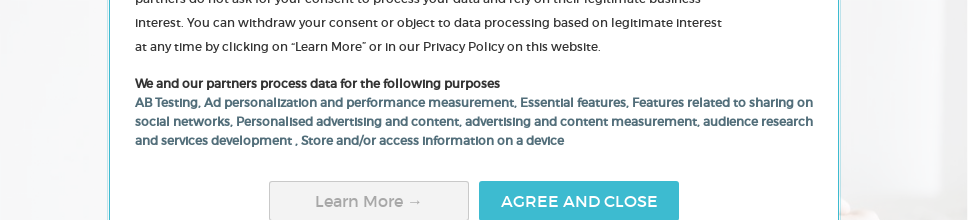Please give a short response to the question using one word or a phrase:
What is one of the data processing purposes mentioned in the modal?

AB Testing